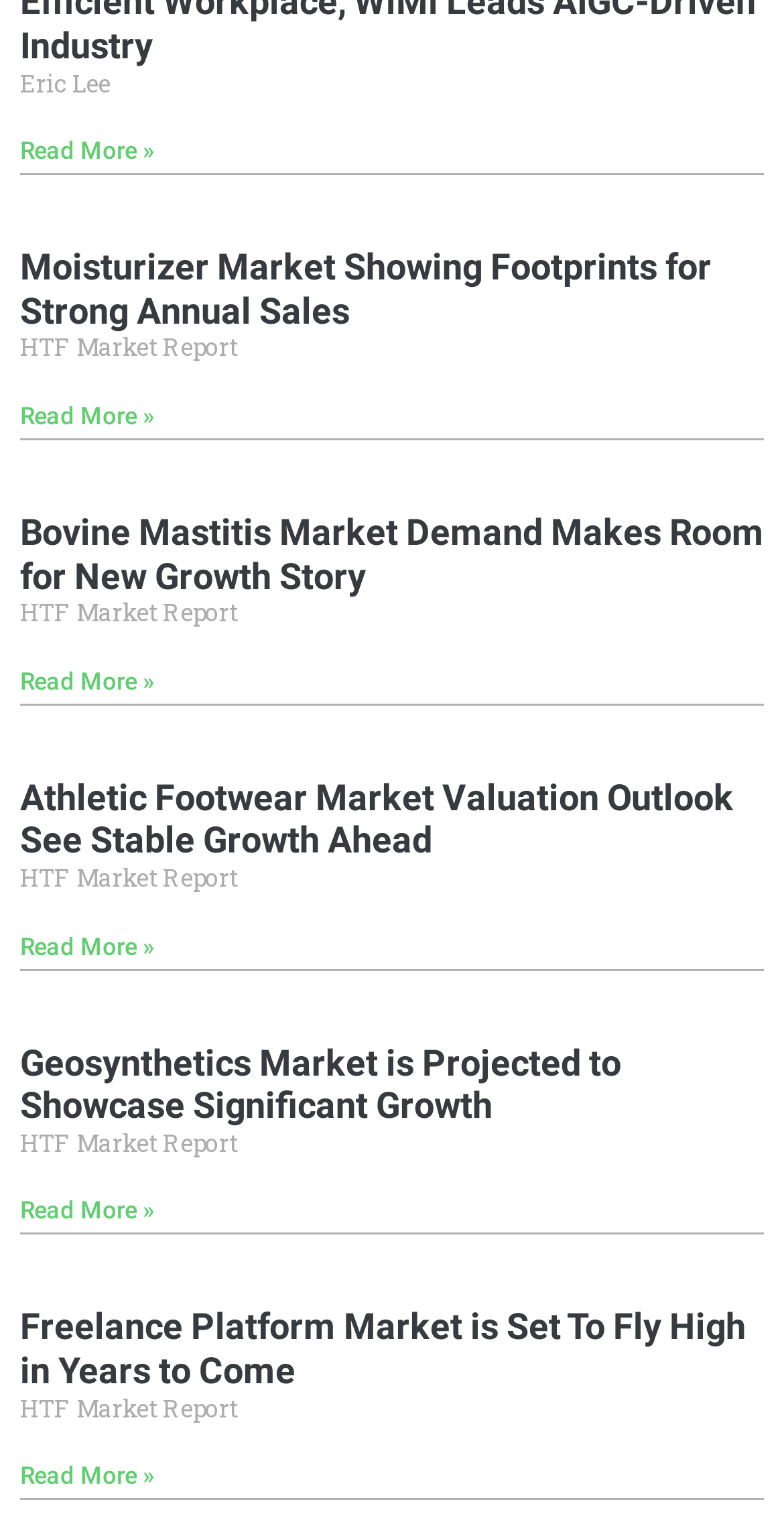Kindly determine the bounding box coordinates for the area that needs to be clicked to execute this instruction: "Read more about Athletic Footwear Market Valuation Outlook See Stable Growth Ahead".

[0.026, 0.61, 0.197, 0.628]